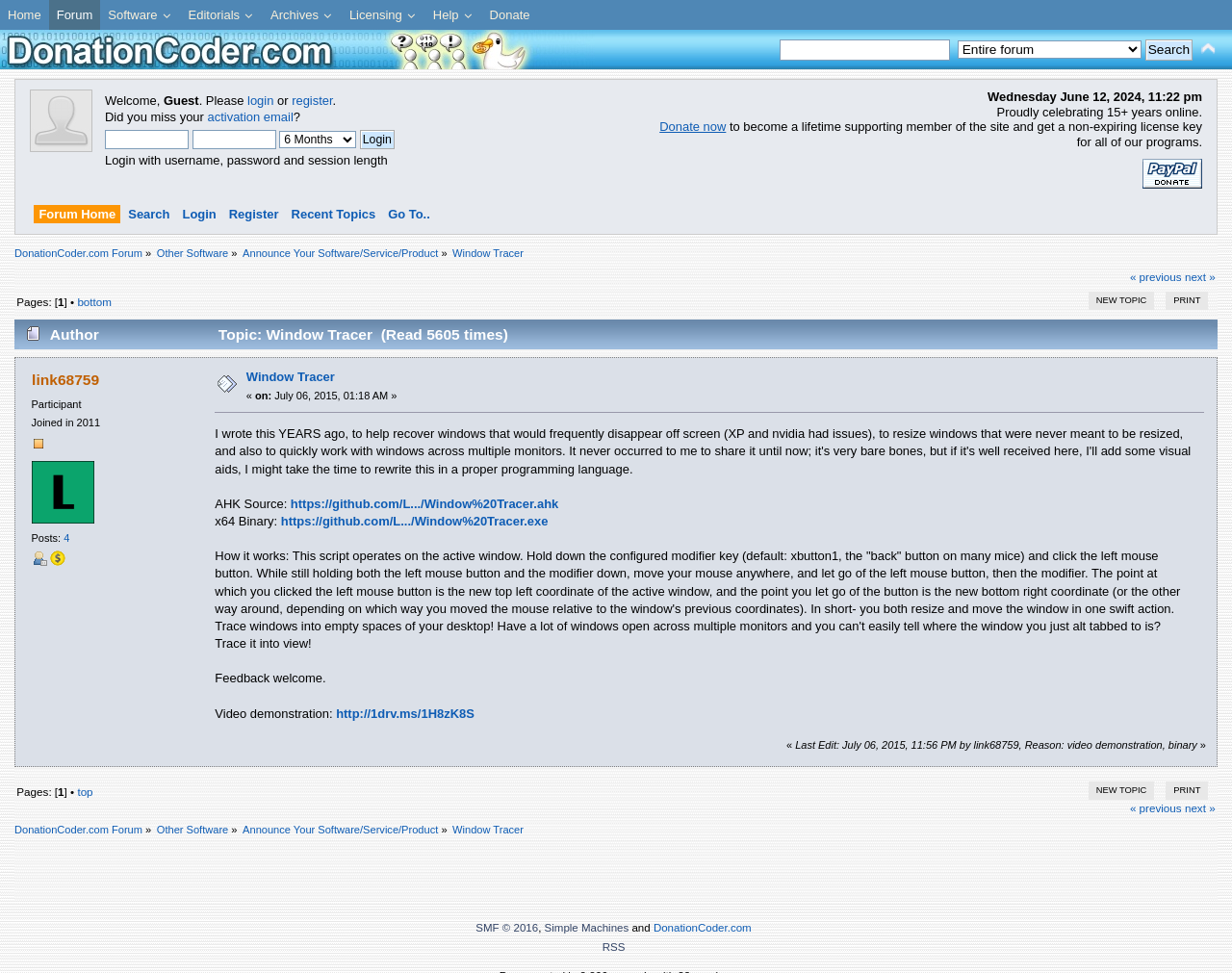Please identify the bounding box coordinates of the element's region that should be clicked to execute the following instruction: "Login to the forum". The bounding box coordinates must be four float numbers between 0 and 1, i.e., [left, top, right, bottom].

[0.292, 0.133, 0.32, 0.153]